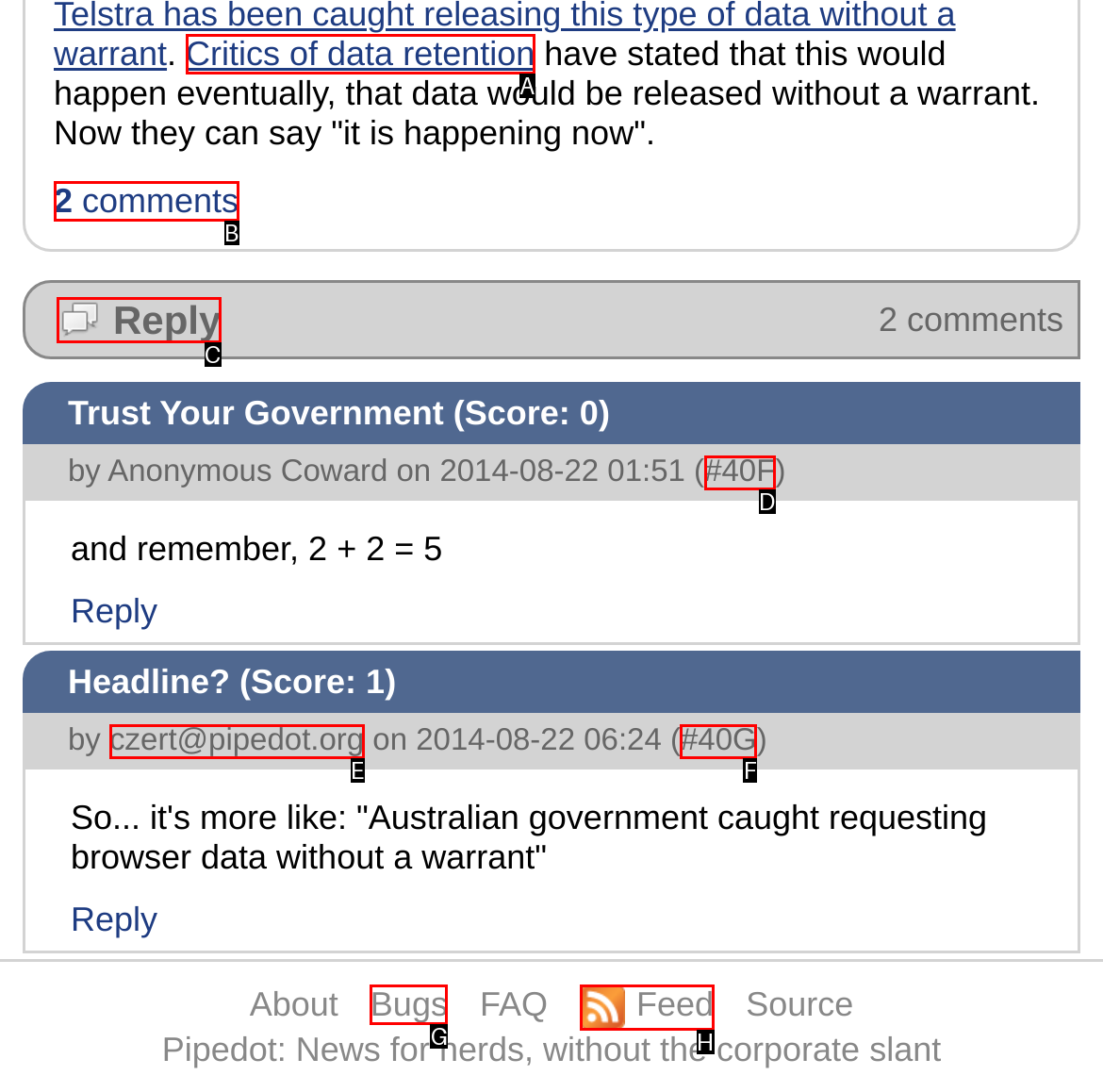Identify the letter that best matches this UI element description: Critics of data retention
Answer with the letter from the given options.

A